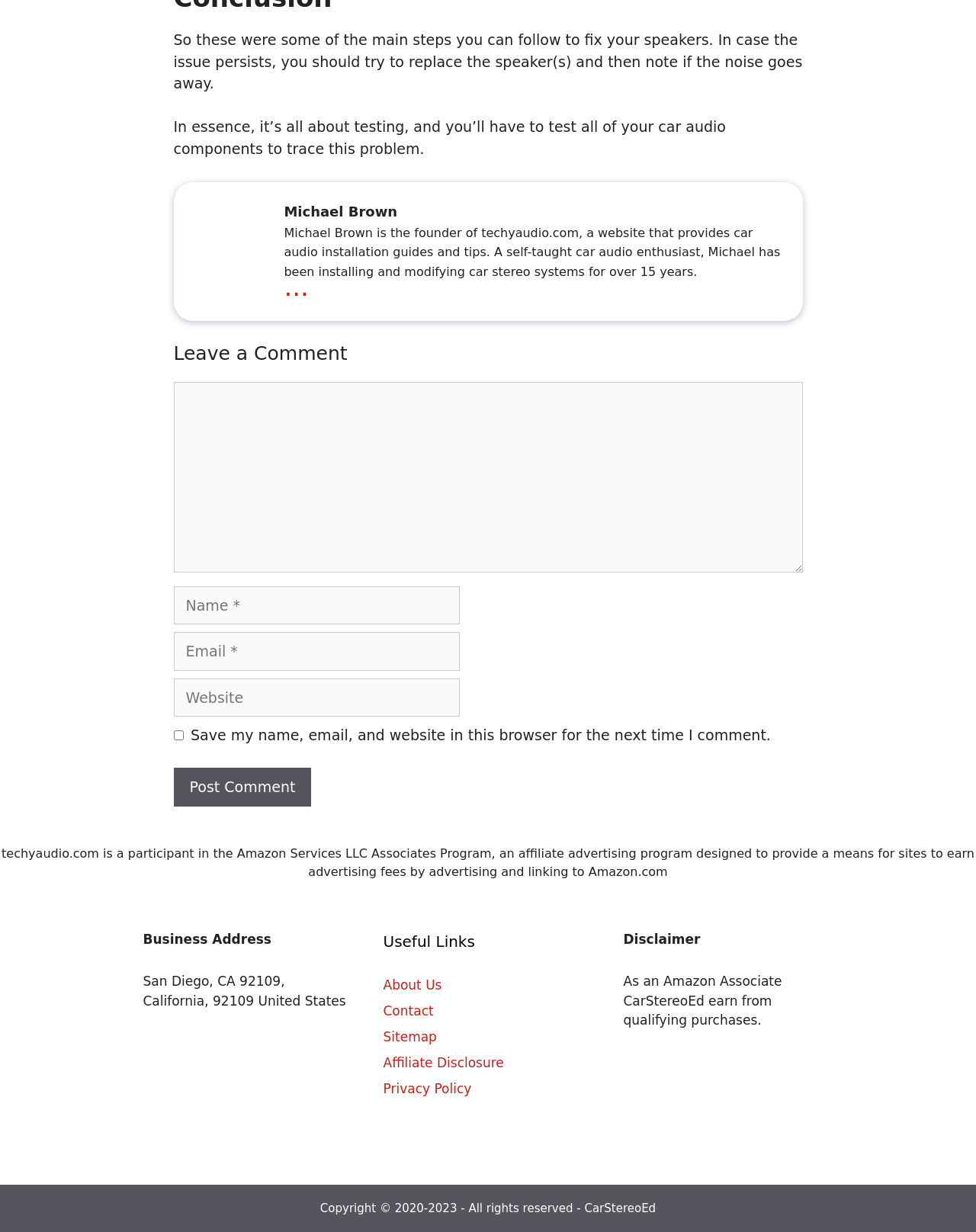Locate the bounding box coordinates of the clickable region necessary to complete the following instruction: "Visit the 'About Us' page". Provide the coordinates in the format of four float numbers between 0 and 1, i.e., [left, top, right, bottom].

[0.393, 0.793, 0.453, 0.805]